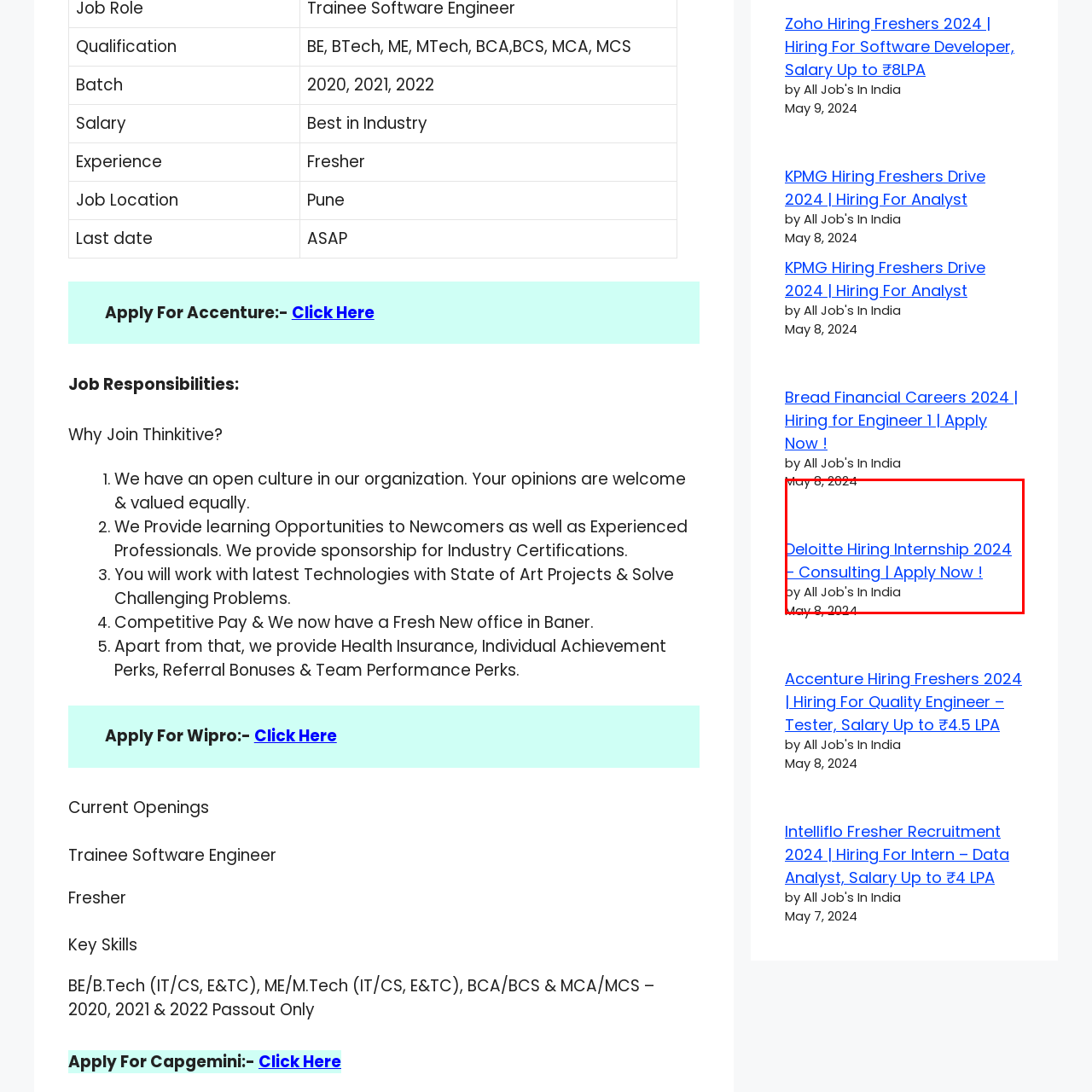Thoroughly describe the scene captured inside the red-bordered section of the image.

The image features an announcement for internship opportunities at Deloitte for the year 2024. It highlights a consulting internship position, inviting prospective applicants to apply now. Below the title, "Deloitte Hiring Internship 2024 – Consulting | Apply Now!" the source of the announcement is attributed to "All Job's In India," with the date noted as May 8, 2024. The text is presented in a vibrant blue color, making it stand out on the page. This internship opportunity appears to target students or recent graduates looking to start their careers in consulting.